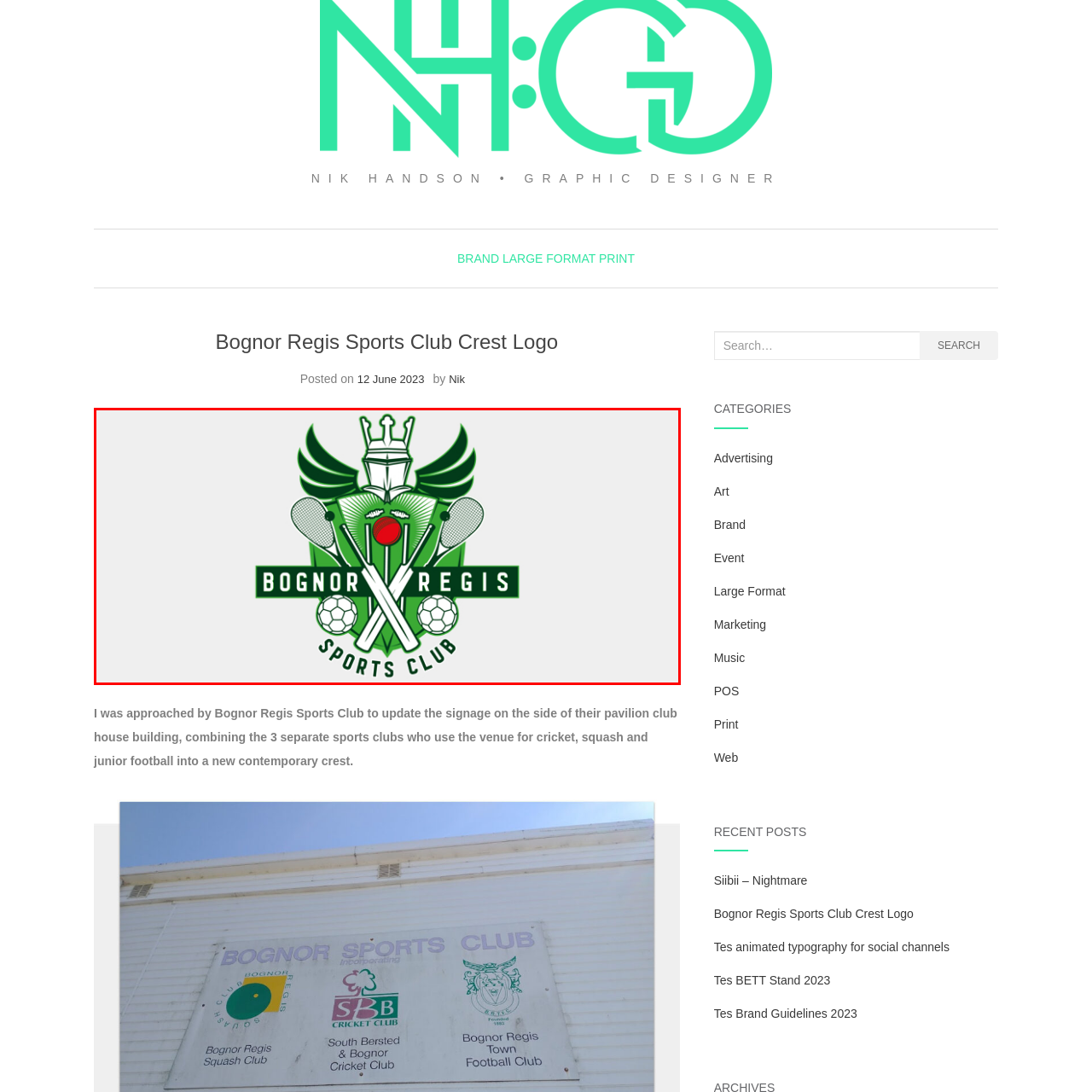Detail the visual elements present in the red-framed section of the image.

The image showcases the logo for the Bognor Regis Sports Club, featuring a vibrant and dynamic design that symbolizes the club's diverse athletic community. Central to the logo is a shield adorned with sporting equipment, including a cricket bat and ball, a pair of lacrosse sticks, and soccer balls, all intertwined in a visually appealing manner. Above the shield, a crown sits, signifying prestige and excellence in sports. The use of green in the design reflects vitality and connection to nature, while the bold text "BOGNOR REGIS" prominently spans across the base of the emblem, with "SPORTS CLUB" positioned below in a circular layout. This emblem represents the unity of various sports, including cricket, lacrosse, and soccer, illustrating the club’s commitment to fostering a vibrant sporting environment for its members.